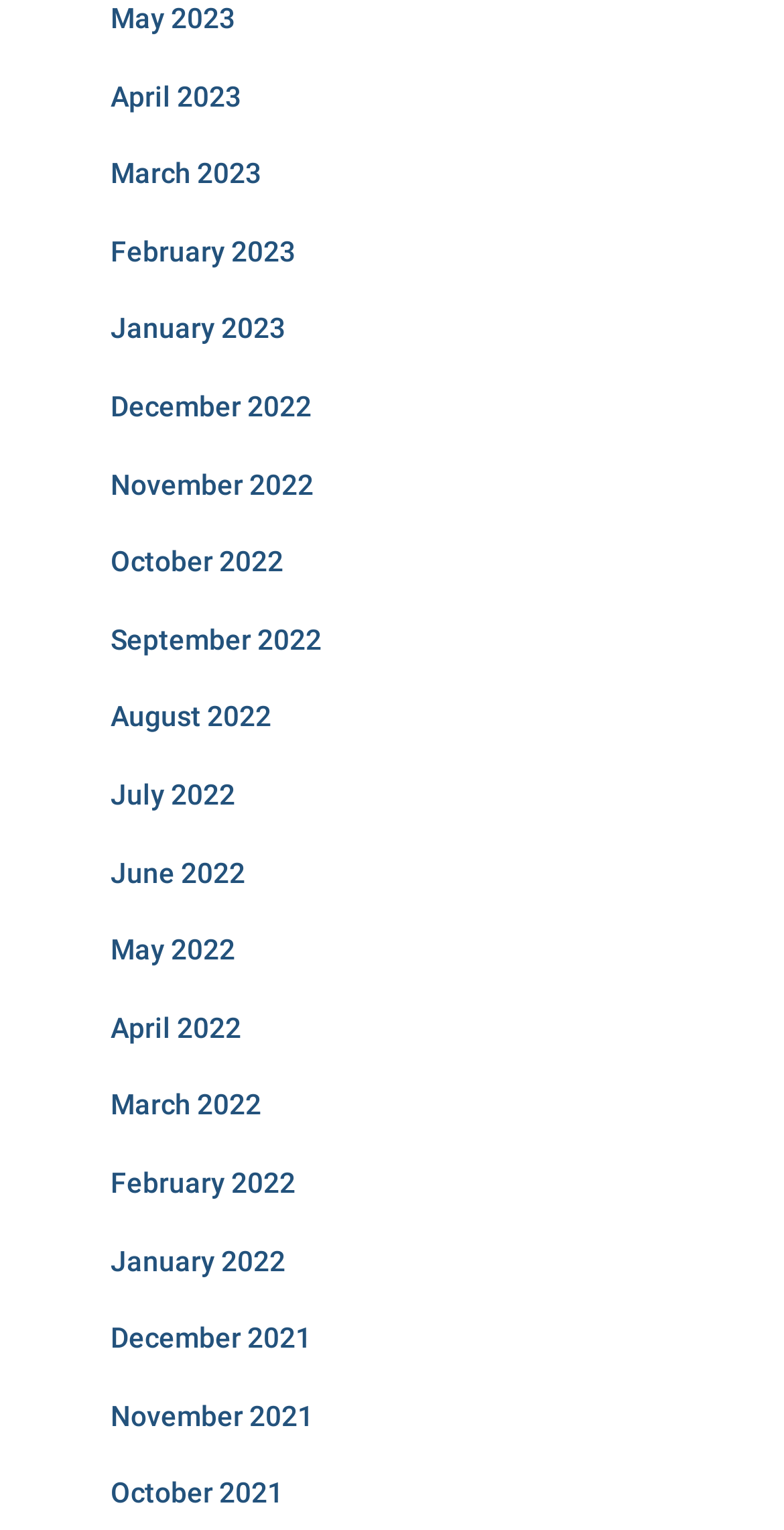Please locate the bounding box coordinates of the element that should be clicked to complete the given instruction: "browse December 2021".

[0.141, 0.864, 0.397, 0.885]